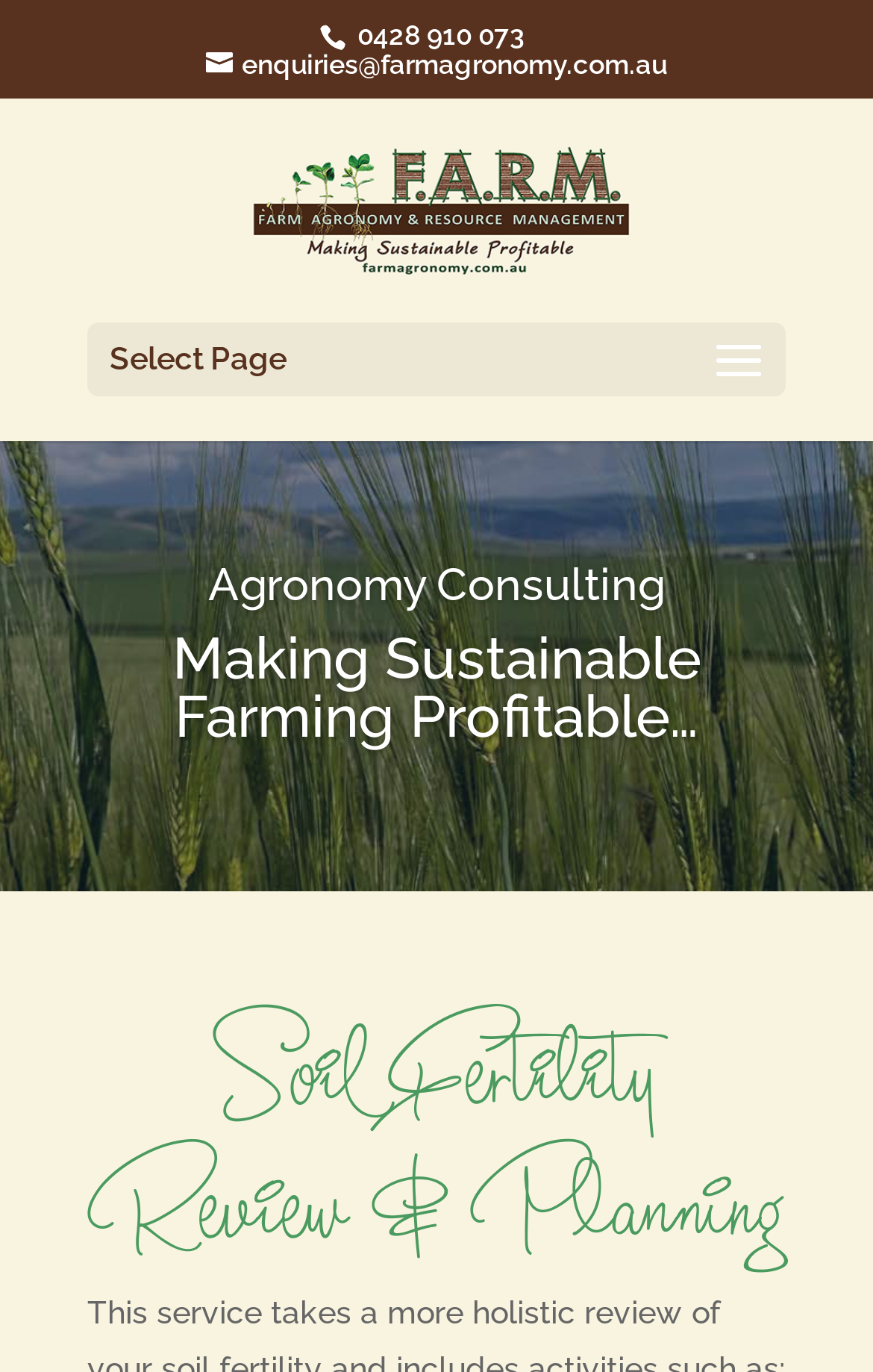How many columns are in the layout table?
Based on the visual details in the image, please answer the question thoroughly.

I looked at the layout table element with the bounding box coordinates [0.06, 0.32, 0.94, 0.649], but it does not specify the number of columns.